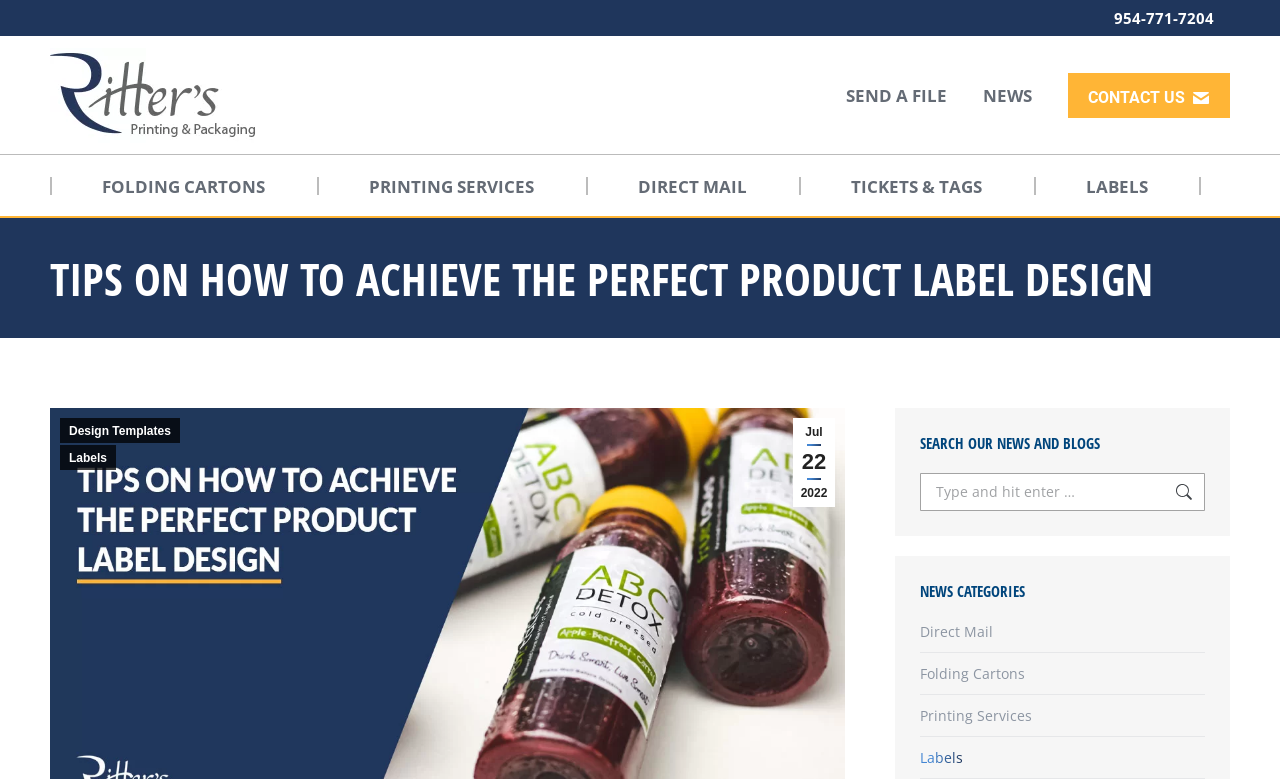Please indicate the bounding box coordinates of the element's region to be clicked to achieve the instruction: "Click on 'HOTEL MARKETING'". Provide the coordinates as four float numbers between 0 and 1, i.e., [left, top, right, bottom].

None